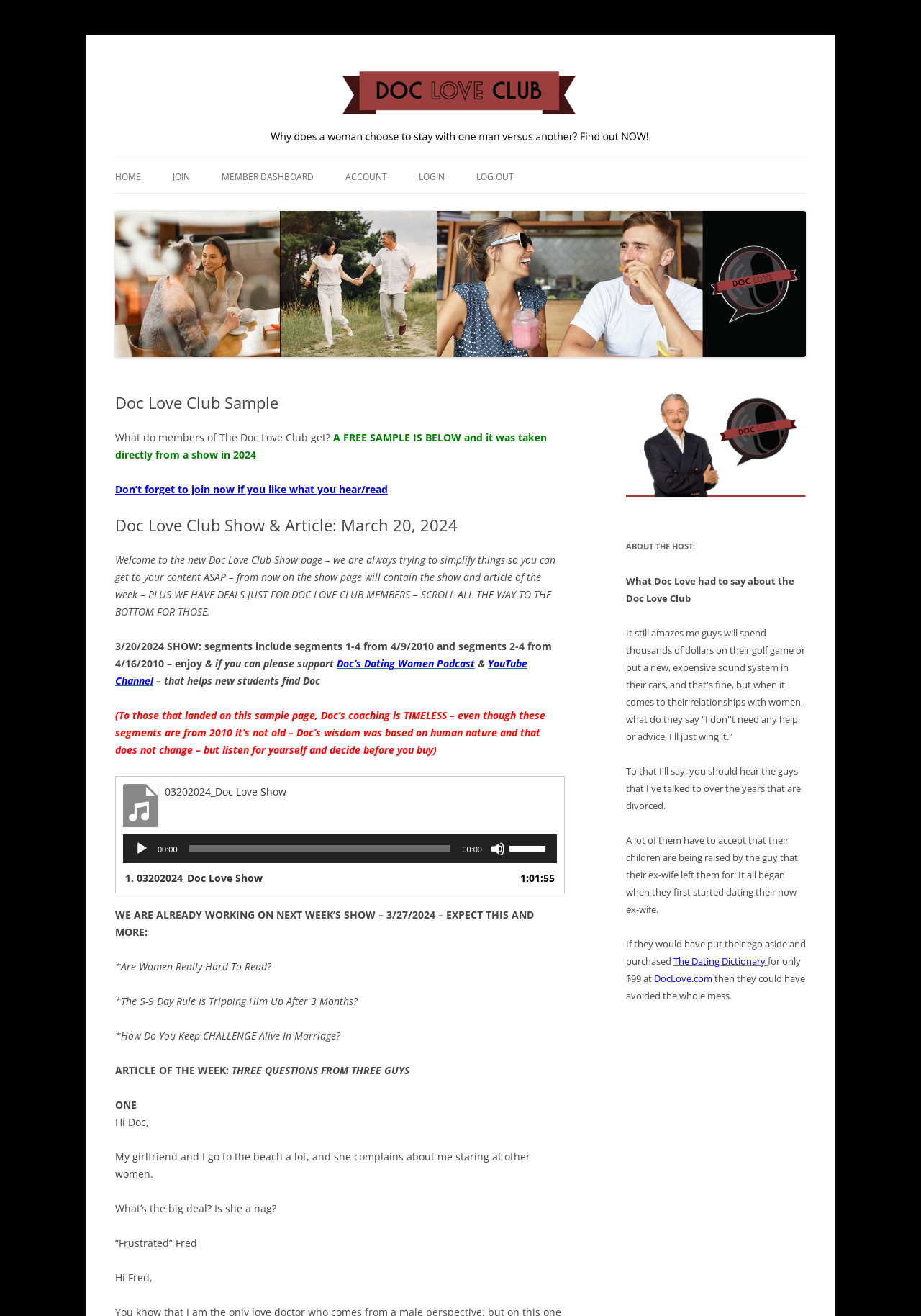What is the name of the podcast?
Using the image as a reference, answer with just one word or a short phrase.

Doc’s Dating Women Podcast